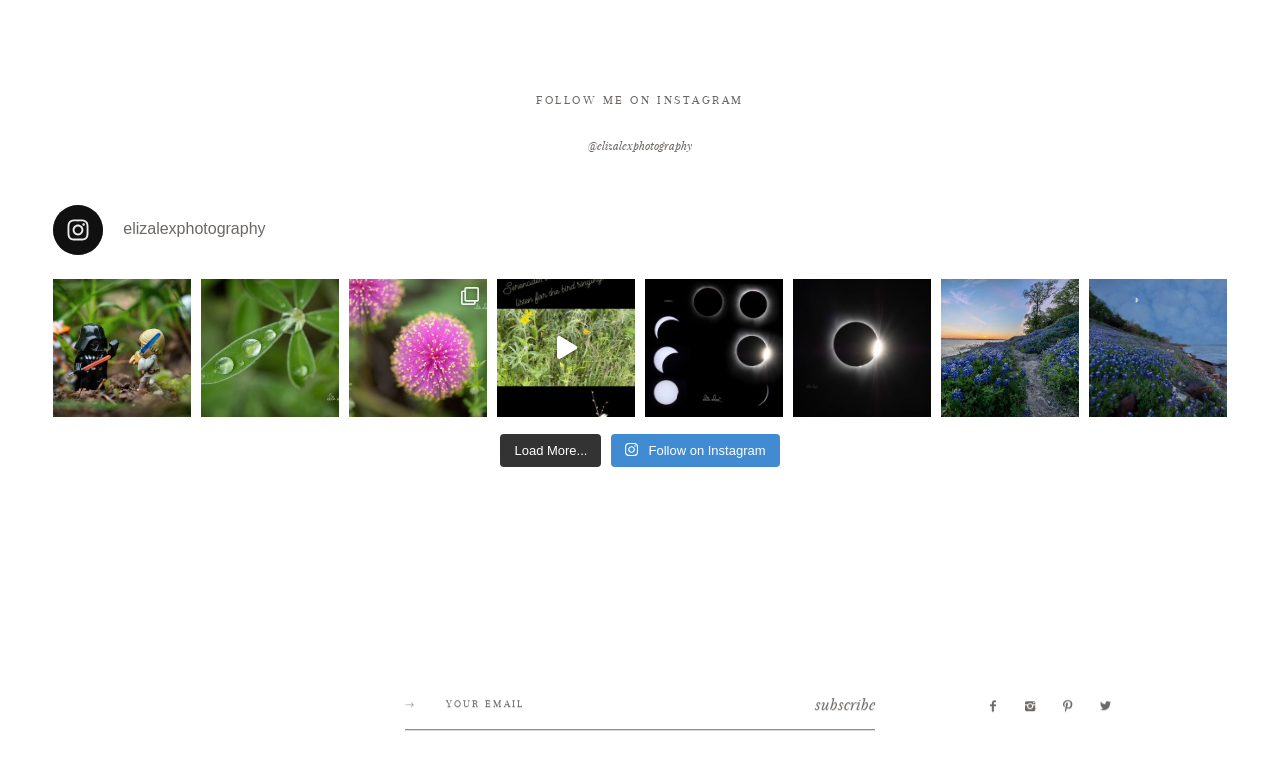Could you provide the bounding box coordinates for the portion of the screen to click to complete this instruction: "View the photographer's Instagram profile"?

[0.042, 0.251, 0.958, 0.332]